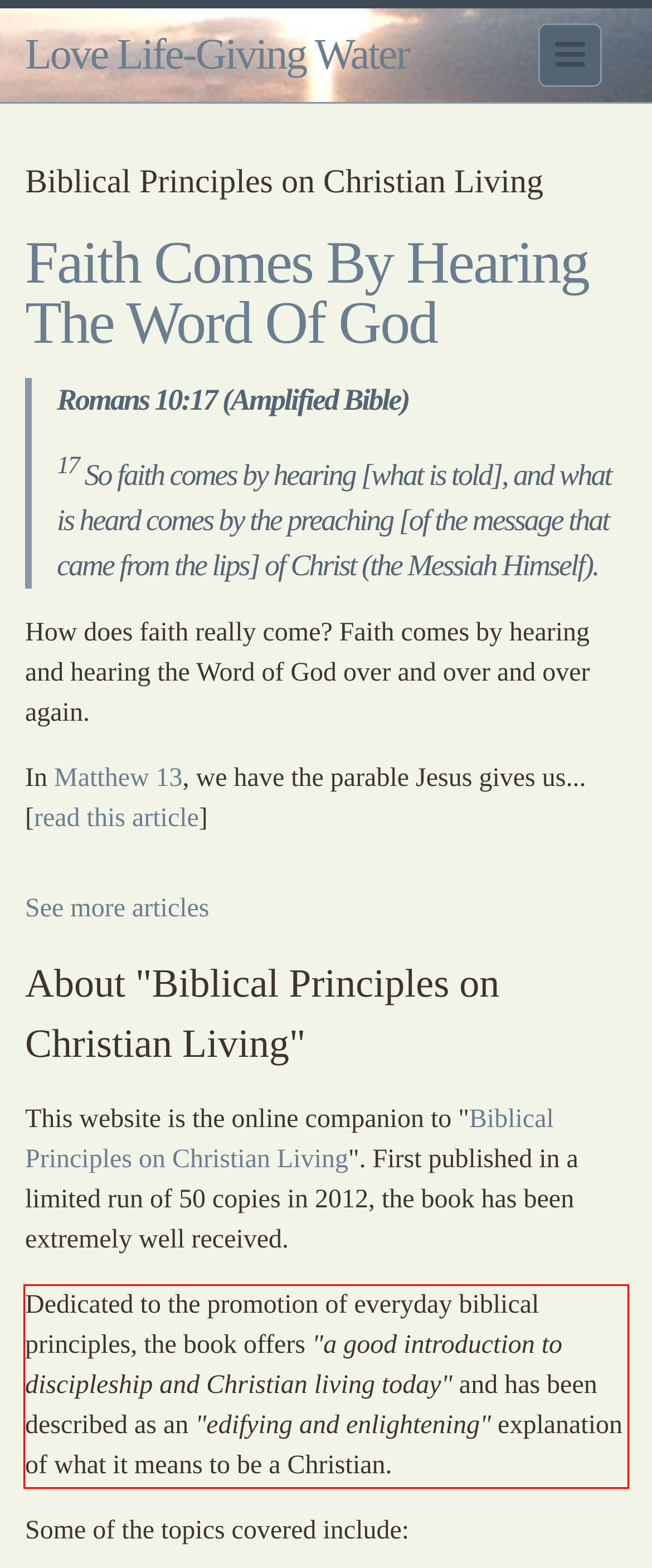Please extract the text content within the red bounding box on the webpage screenshot using OCR.

Dedicated to the promotion of everyday biblical principles, the book offers "a good introduction to discipleship and Christian living today" and has been described as an "edifying and enlightening" explanation of what it means to be a Christian.